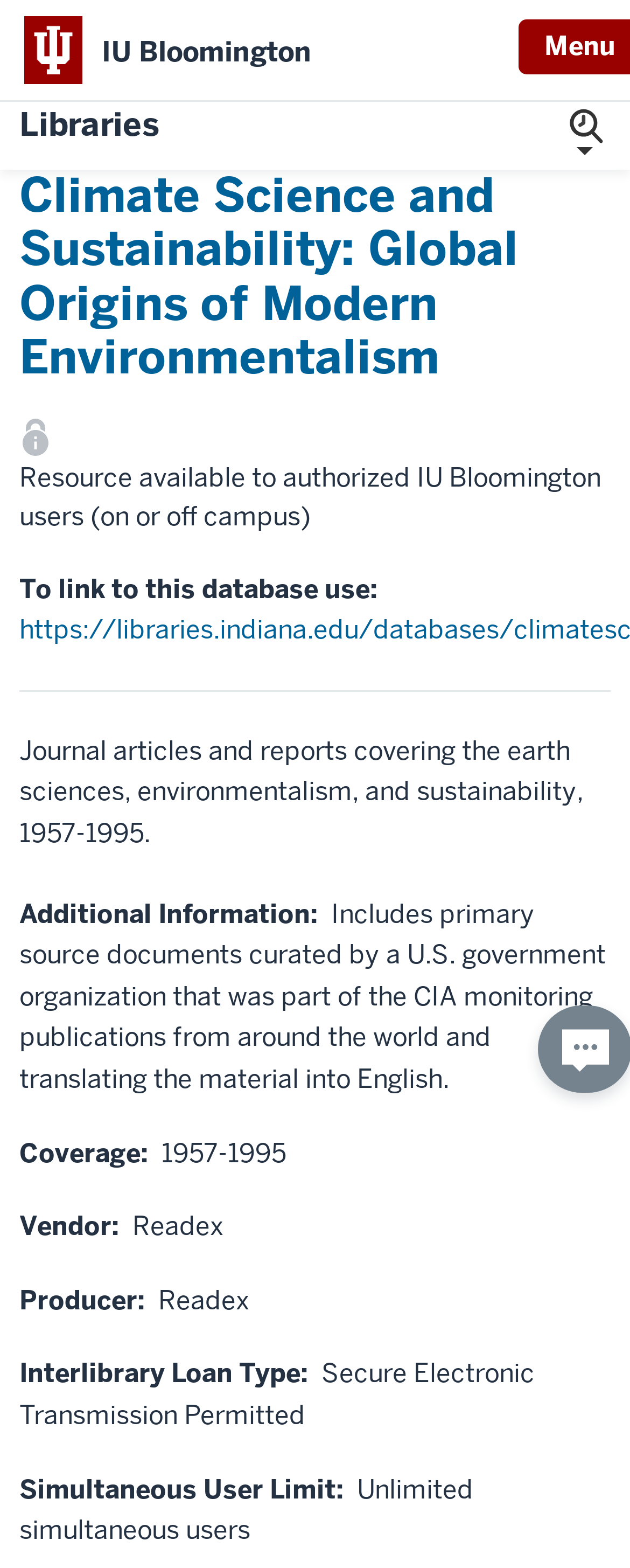Please use the details from the image to answer the following question comprehensively:
What is the vendor of the database?

The answer can be found by looking at the 'Vendor' section of the webpage, which specifies the vendor as Readex.